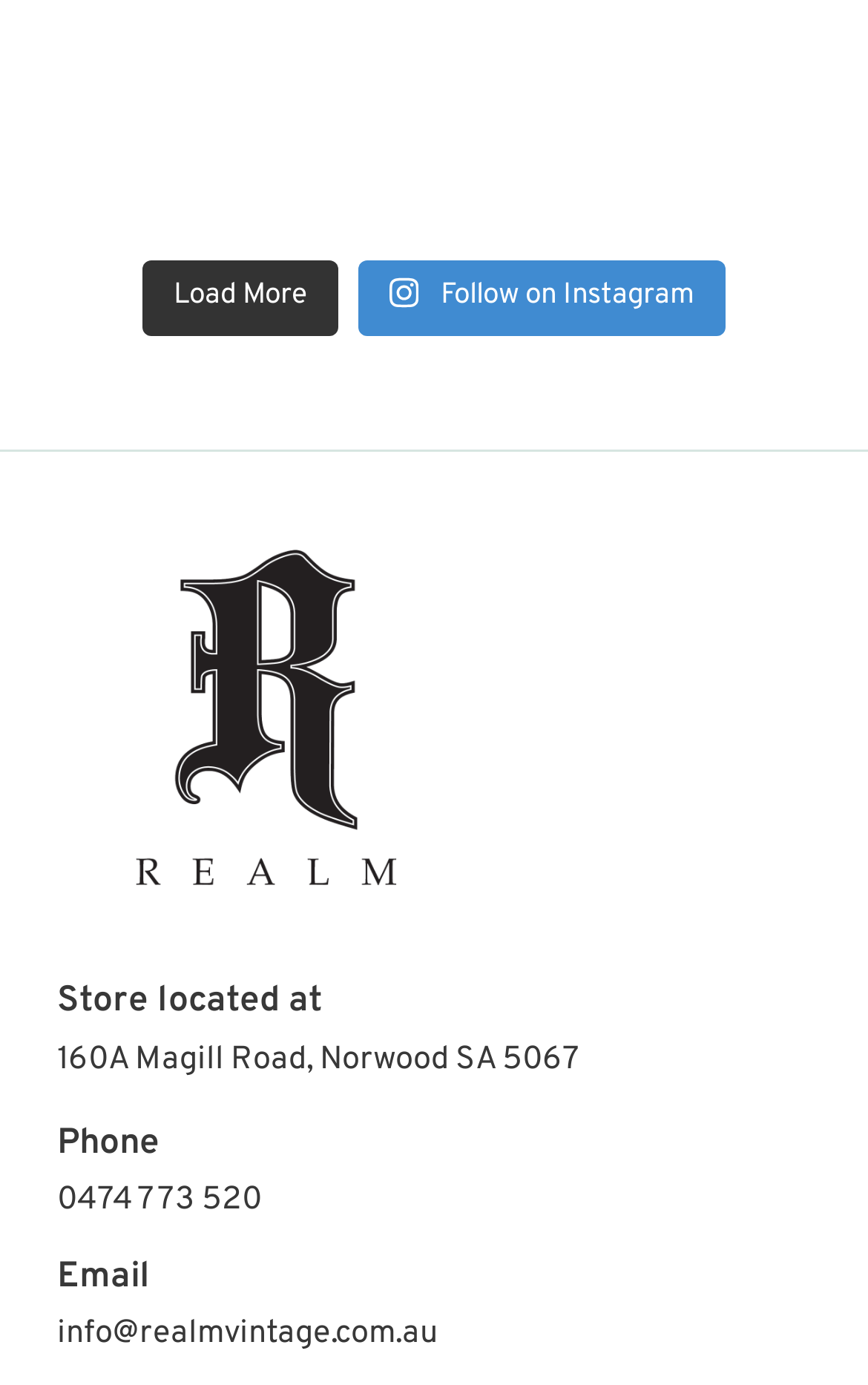Determine the bounding box coordinates of the clickable region to execute the instruction: "View the fully restored 2.7m Noblett ‘Bremen’ table". The coordinates should be four float numbers between 0 and 1, denoted as [left, top, right, bottom].

[0.091, 0.018, 0.276, 0.083]